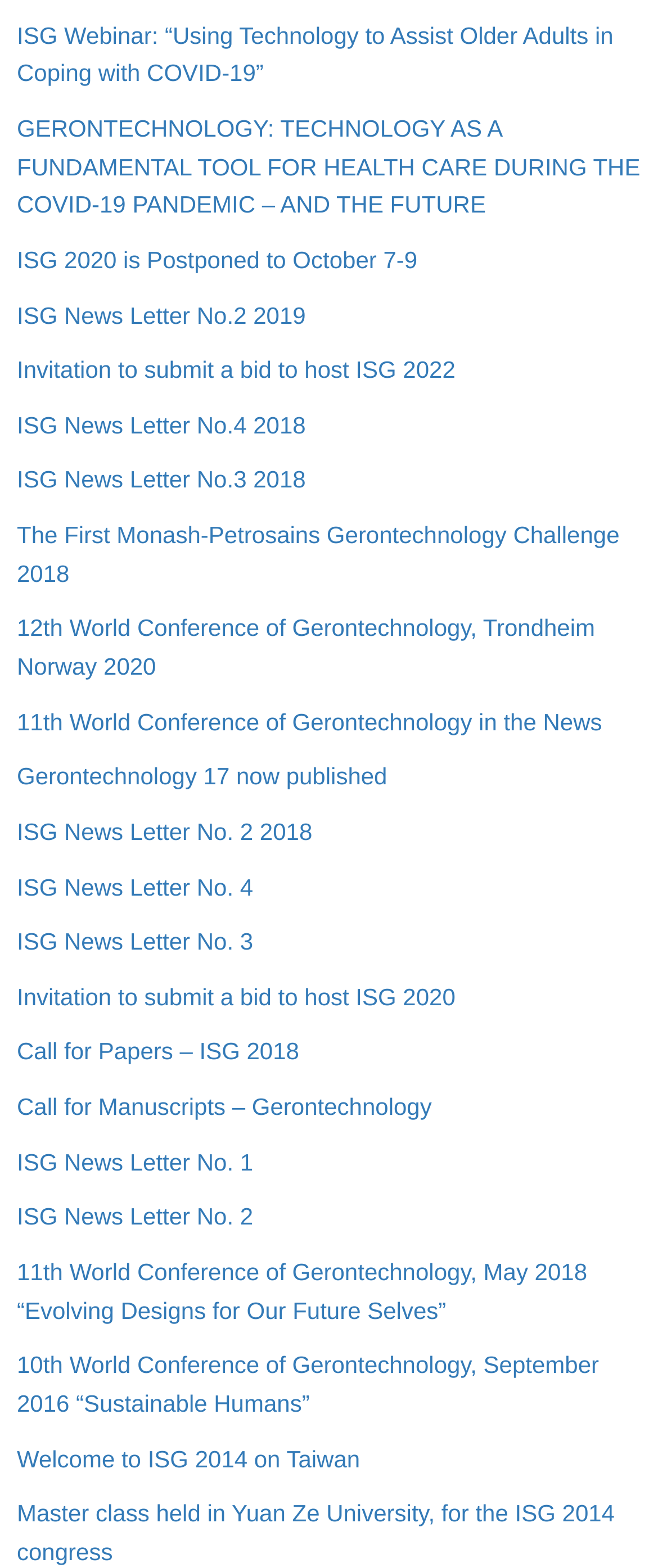Provide the bounding box coordinates for the specified HTML element described in this description: "ISG News Letter No. 1". The coordinates should be four float numbers ranging from 0 to 1, in the format [left, top, right, bottom].

[0.026, 0.732, 0.385, 0.749]